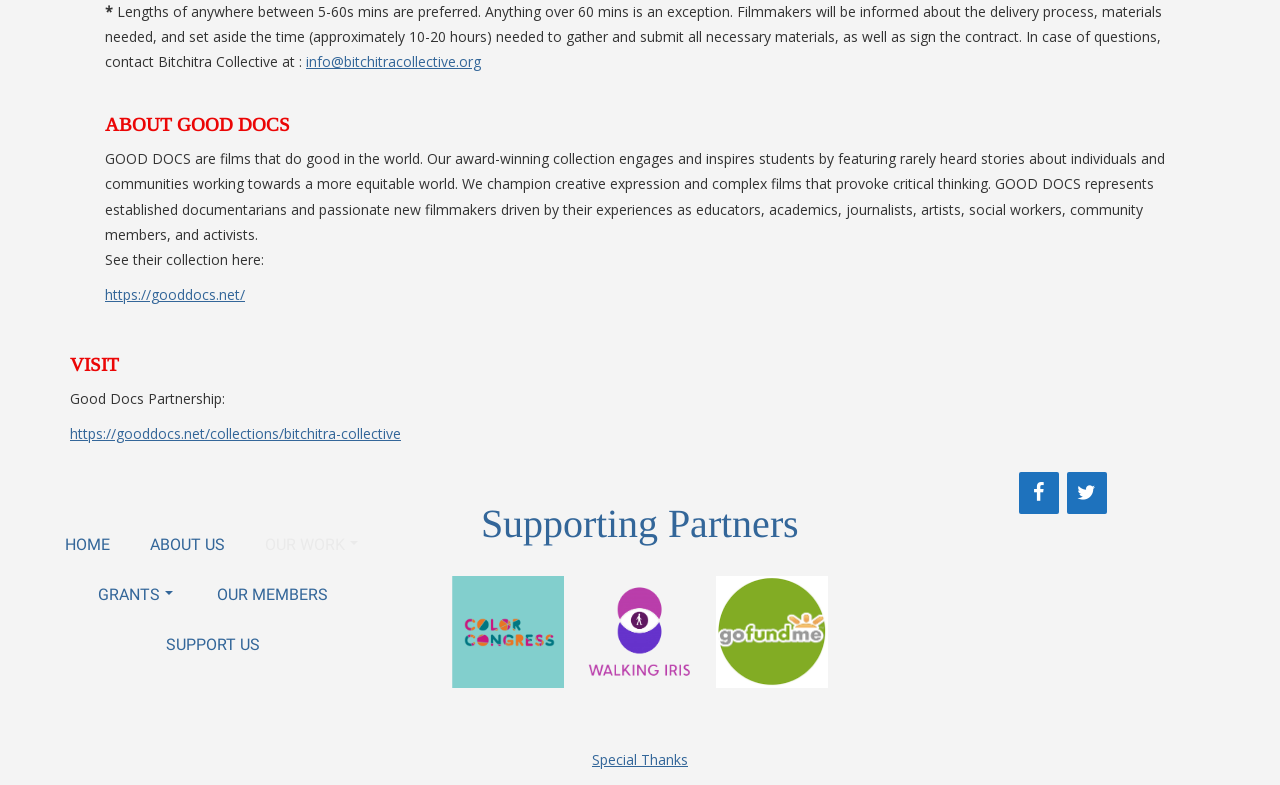Provide the bounding box coordinates of the area you need to click to execute the following instruction: "view supporting partners".

[0.345, 0.626, 0.655, 0.708]